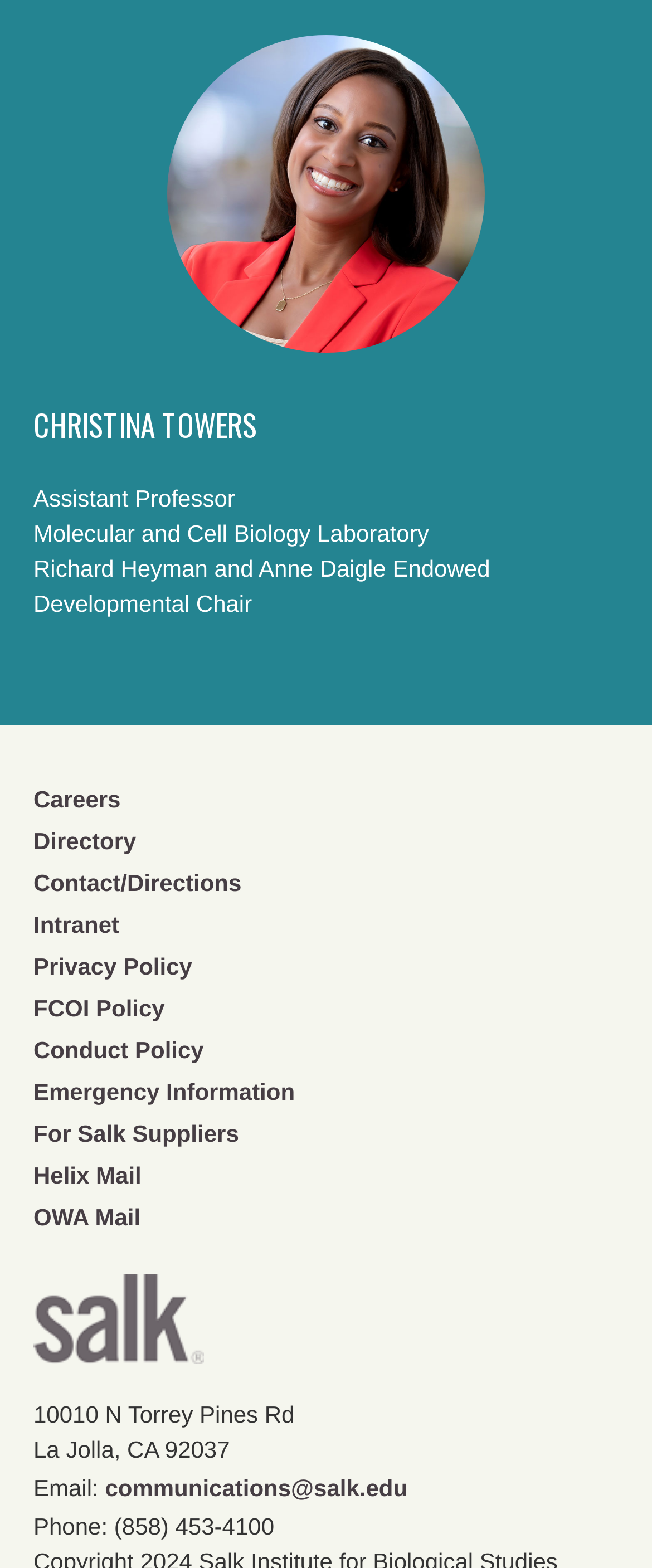Identify the bounding box coordinates of the region that should be clicked to execute the following instruction: "Check the Emergency Information".

[0.051, 0.688, 0.452, 0.705]